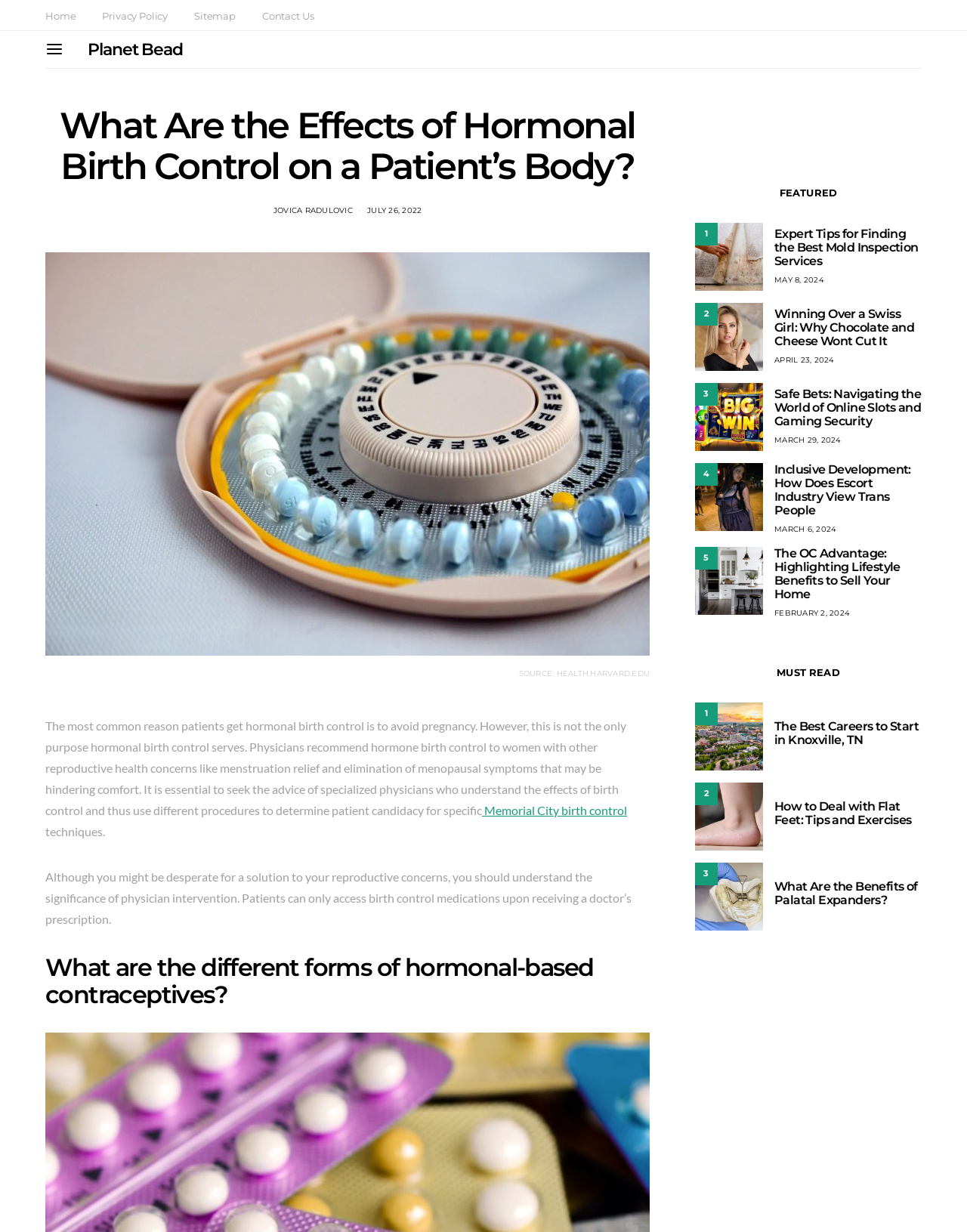Please predict the bounding box coordinates of the element's region where a click is necessary to complete the following instruction: "Read the article 'What Are the Effects of Hormonal Birth Control on a Patient’s Body?'". The coordinates should be represented by four float numbers between 0 and 1, i.e., [left, top, right, bottom].

[0.047, 0.085, 0.672, 0.151]